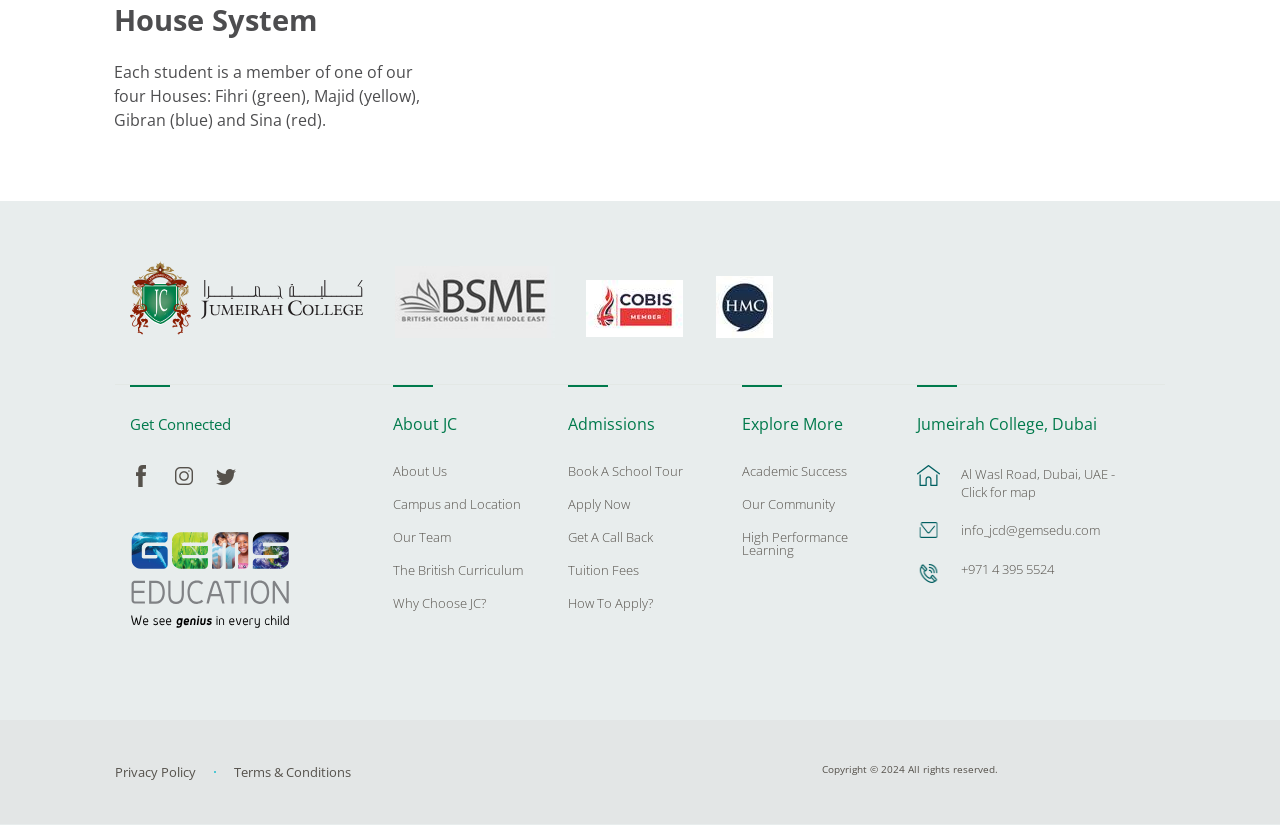Please provide a detailed answer to the question below by examining the image:
What are the four Houses in Jumeirah College?

The question can be answered by reading the StaticText element with ID 465, which states 'Each student is a member of one of our four Houses: Fihri (green), Majid (yellow), Gibran (blue) and Sina (red).'.